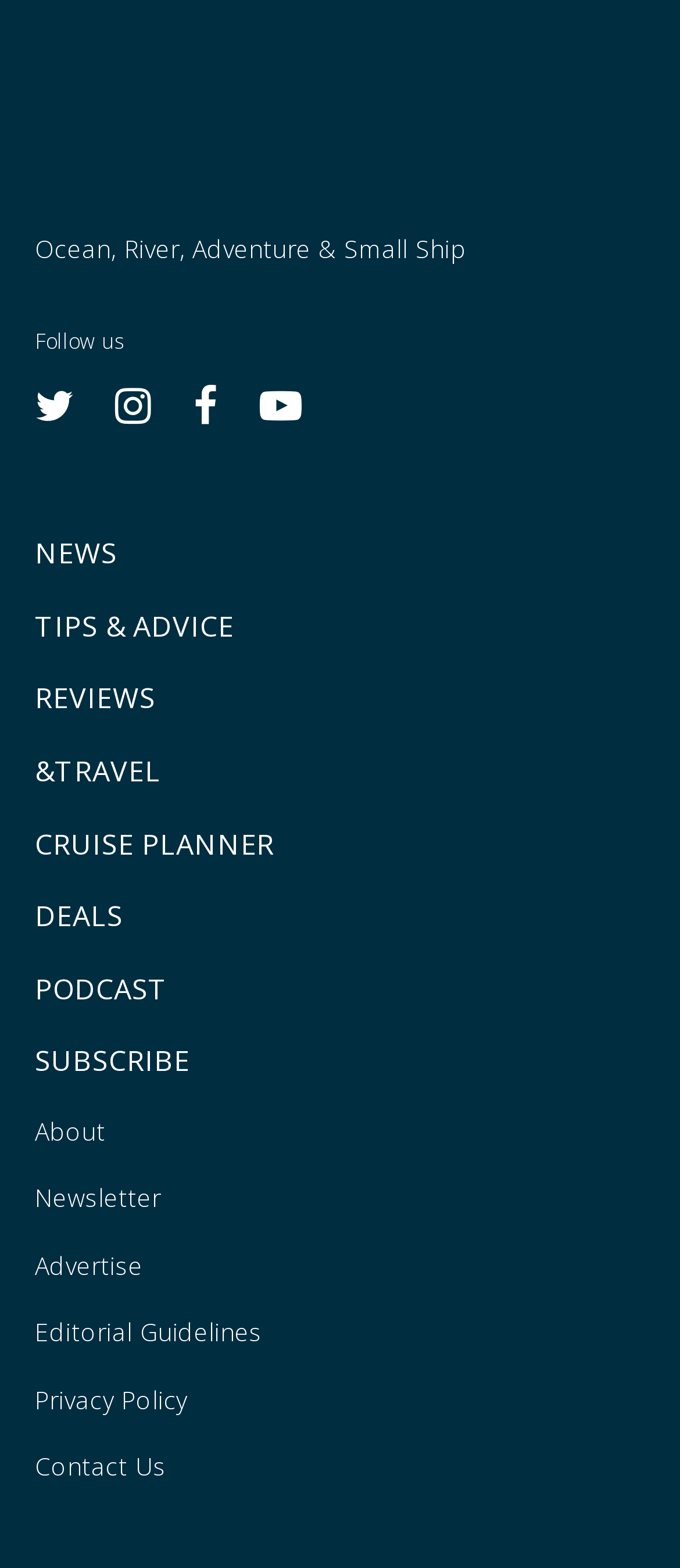How many social media links are available?
Using the image provided, answer with just one word or phrase.

4